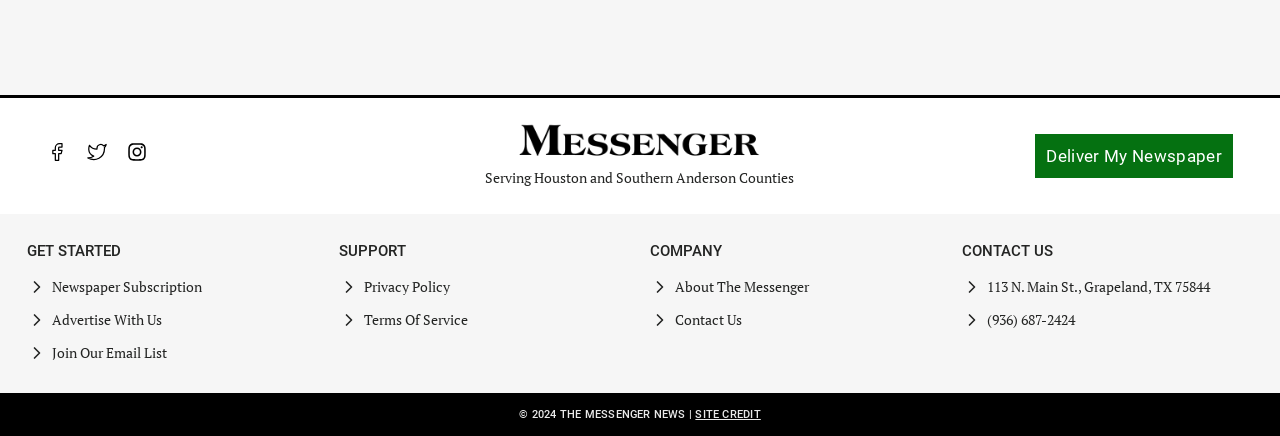What is the name of the newspaper?
Answer the question using a single word or phrase, according to the image.

The Messenger